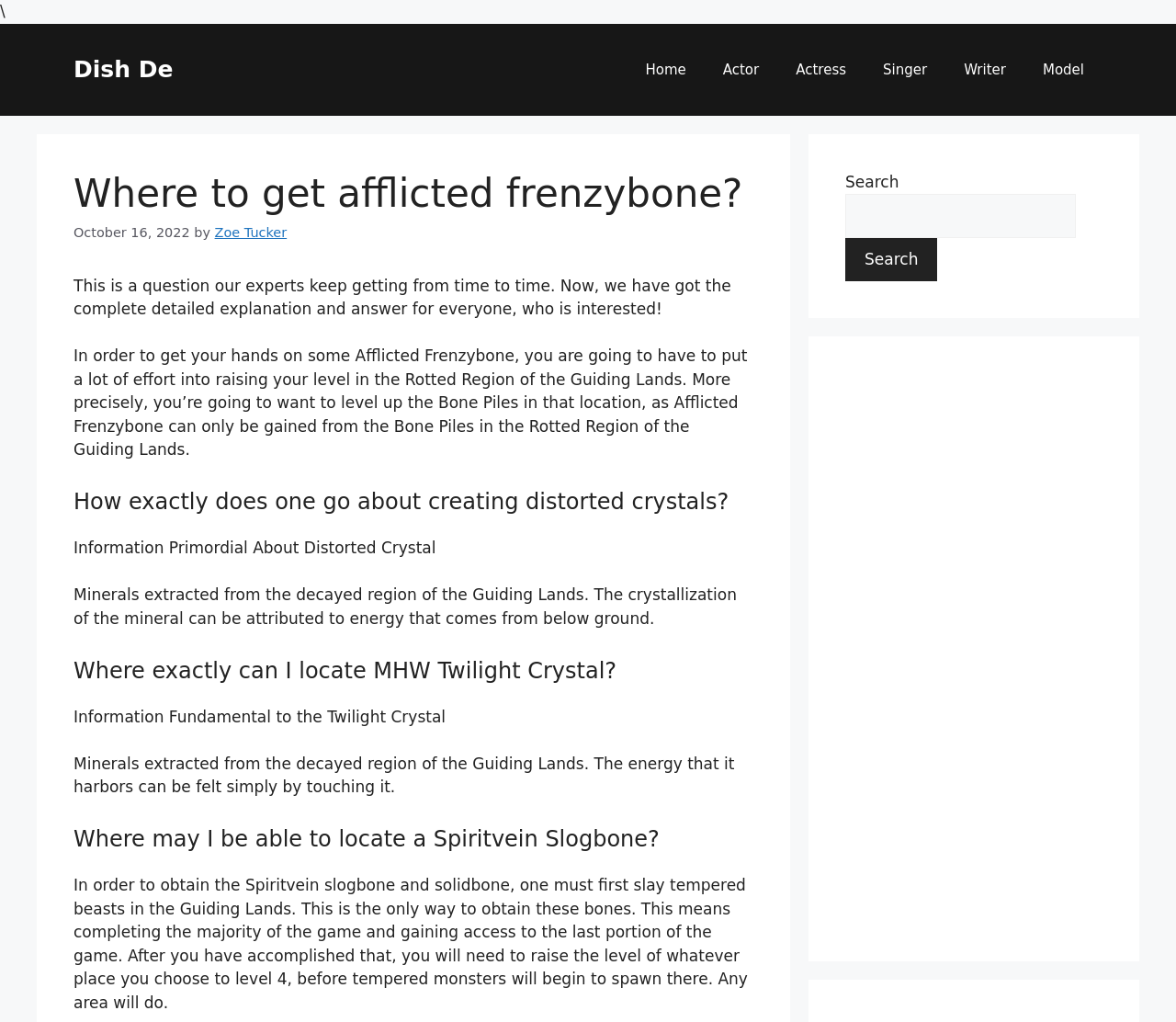Based on the image, please elaborate on the answer to the following question:
What is the name of the website?

I determined the answer by looking at the banner element at the top of the webpage, which contains the link 'Dish De'.